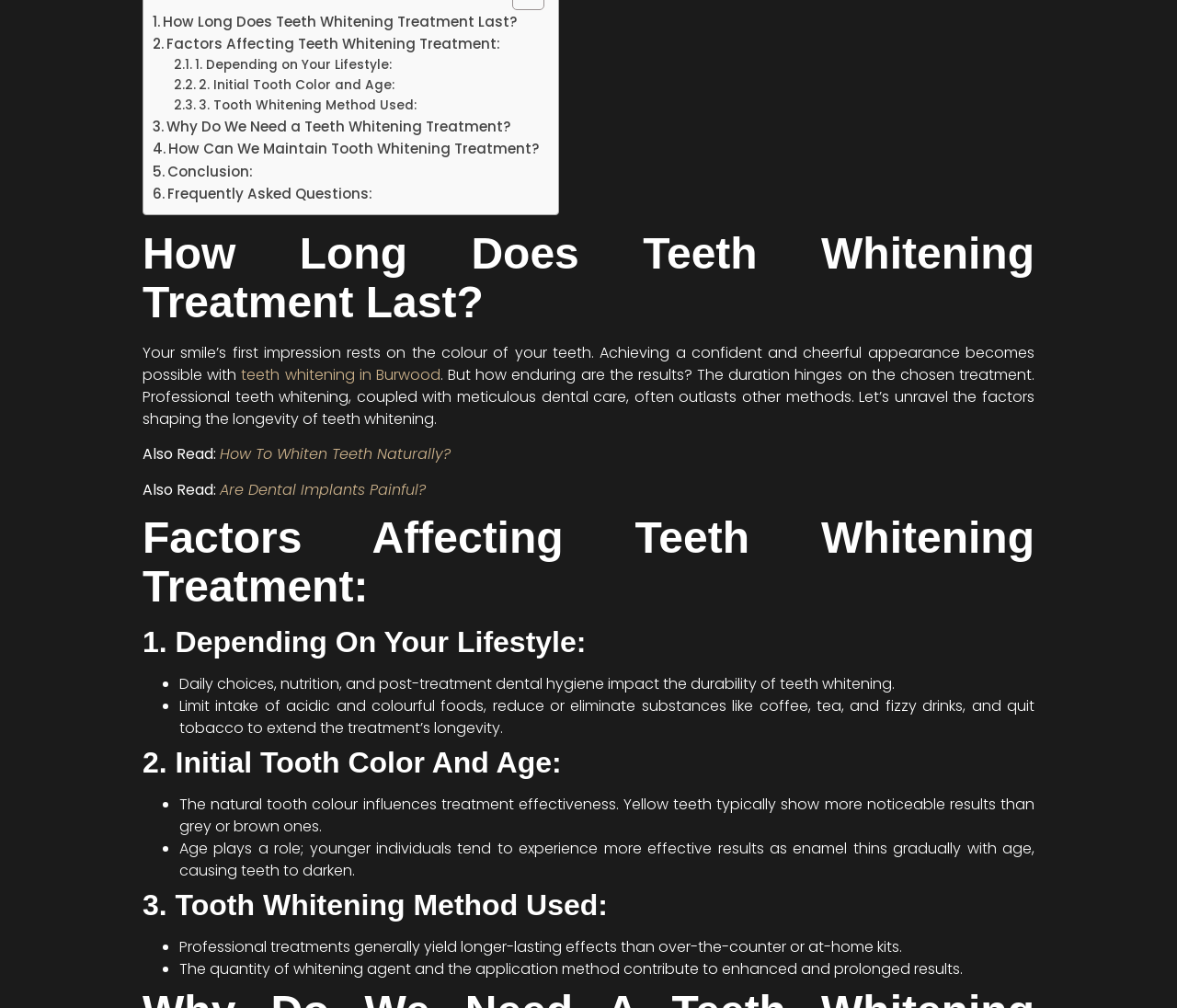Find the bounding box coordinates for the area you need to click to carry out the instruction: "Click on 'How Long Does Teeth Whitening Treatment Last?'". The coordinates should be four float numbers between 0 and 1, indicated as [left, top, right, bottom].

[0.13, 0.011, 0.44, 0.033]